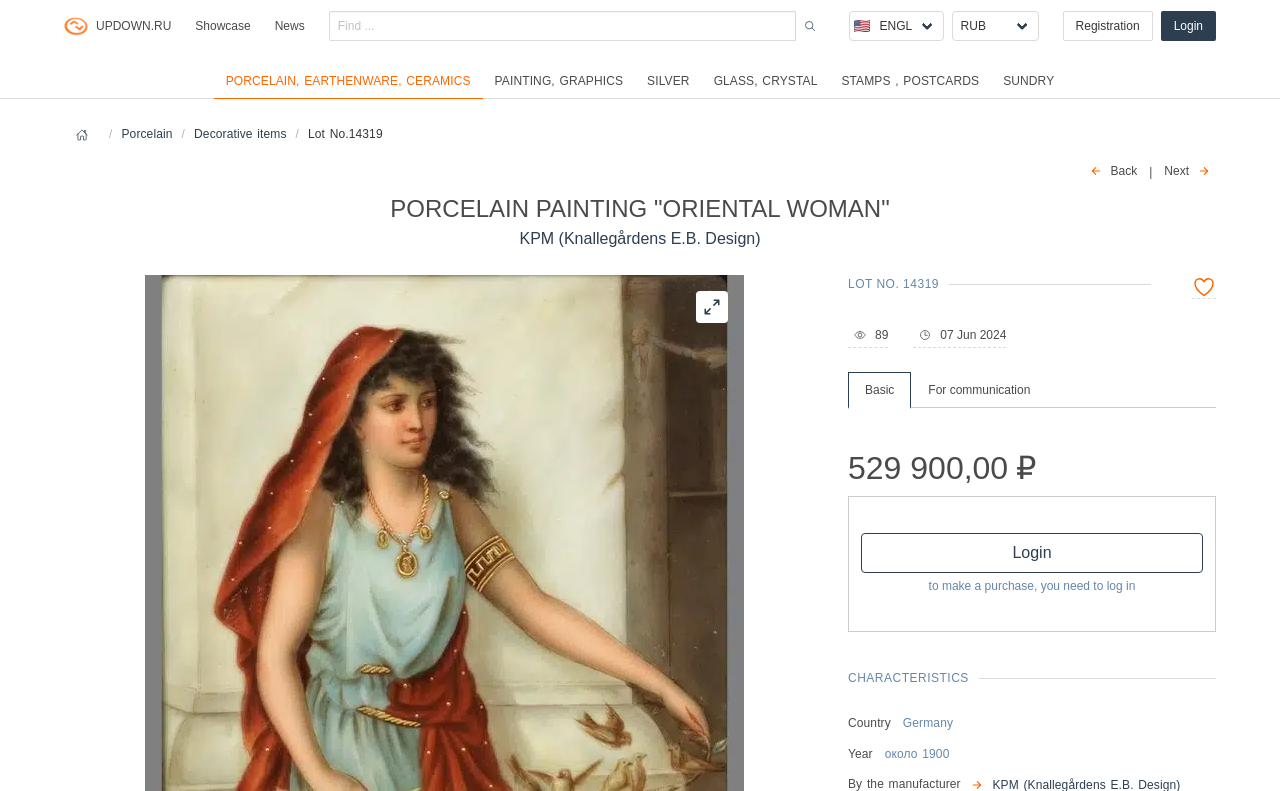Please identify the bounding box coordinates of the element I need to click to follow this instruction: "View news".

[0.205, 0.0, 0.247, 0.066]